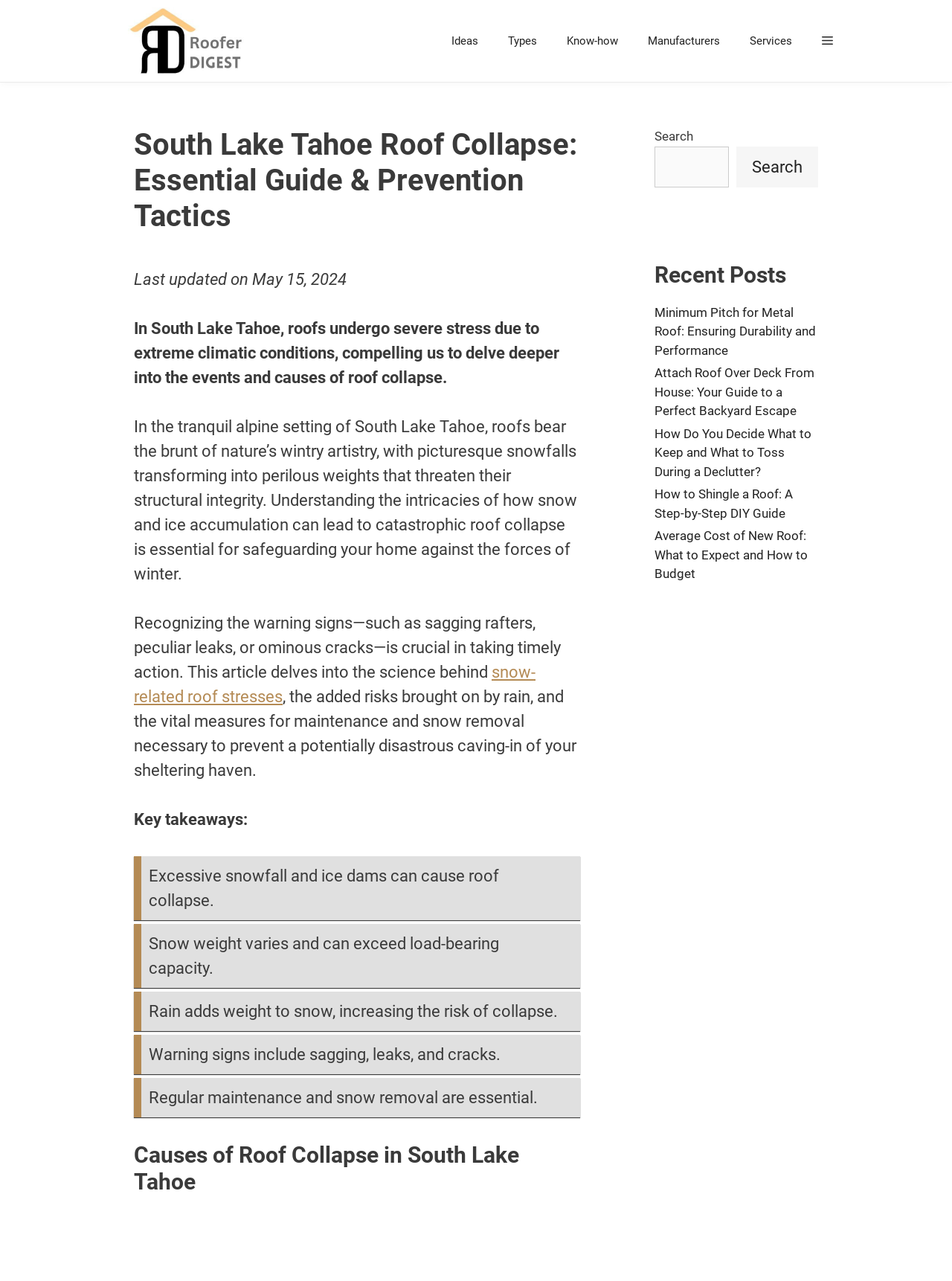Explain the webpage in detail.

The webpage is about South Lake Tahoe roof collapse, providing an essential guide and prevention tactics. At the top, there is a primary navigation bar with links to "Roofer Digest", "Ideas", "Types", "Know-how", "Manufacturers", and "Services". Below the navigation bar, there is a header section with a title "South Lake Tahoe Roof Collapse: Essential Guide & Prevention Tactics" and a button.

The main content area is divided into several sections. The first section has a brief introduction to the topic, explaining that roofs in South Lake Tahoe undergo severe stress due to extreme climatic conditions. This is followed by a longer paragraph that describes the effects of snow and ice accumulation on roofs.

The next section appears to be a summary of the article, with a heading "Key takeaways:" and five bullet points that highlight the main points of the article, including the risks of excessive snowfall and ice dams, the importance of regular maintenance and snow removal, and the warning signs of roof collapse.

Below this section, there is a heading "Causes of Roof Collapse in South Lake Tahoe" that likely introduces a more in-depth discussion of the topic.

On the right side of the page, there are three complementary sections. The first section has a search bar with a button. The second section has a heading "Recent Posts" and lists five links to recent articles on related topics, such as metal roofs, deck roofing, and DIY roofing guides. The third section appears to be empty.

There are no images on the page, but there is a logo "Roofer Digest" in the top navigation bar. Overall, the webpage is focused on providing information and guidance on roof collapse prevention in South Lake Tahoe.